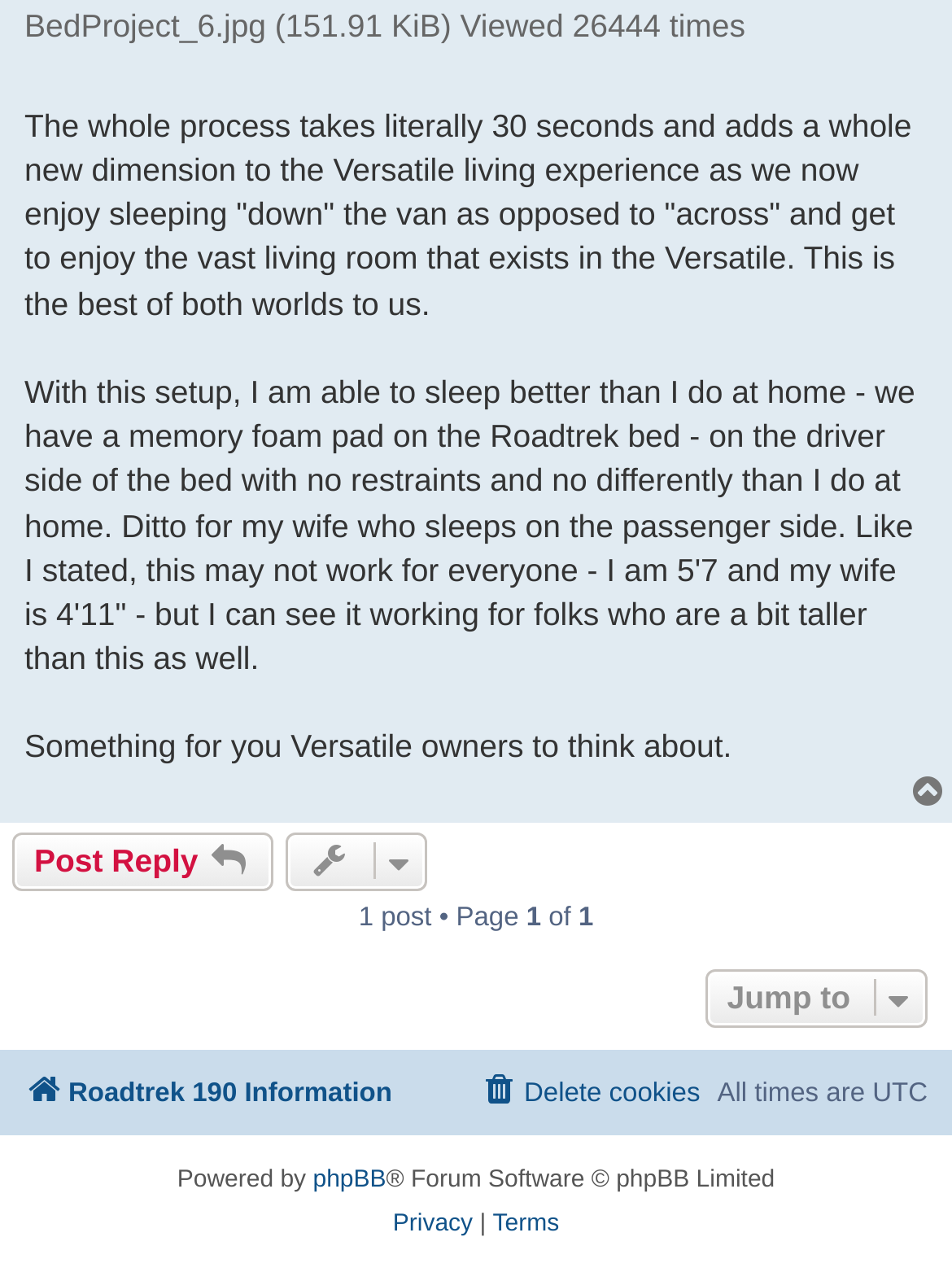Could you indicate the bounding box coordinates of the region to click in order to complete this instruction: "View 'Topic tools'".

[0.3, 0.654, 0.45, 0.7]